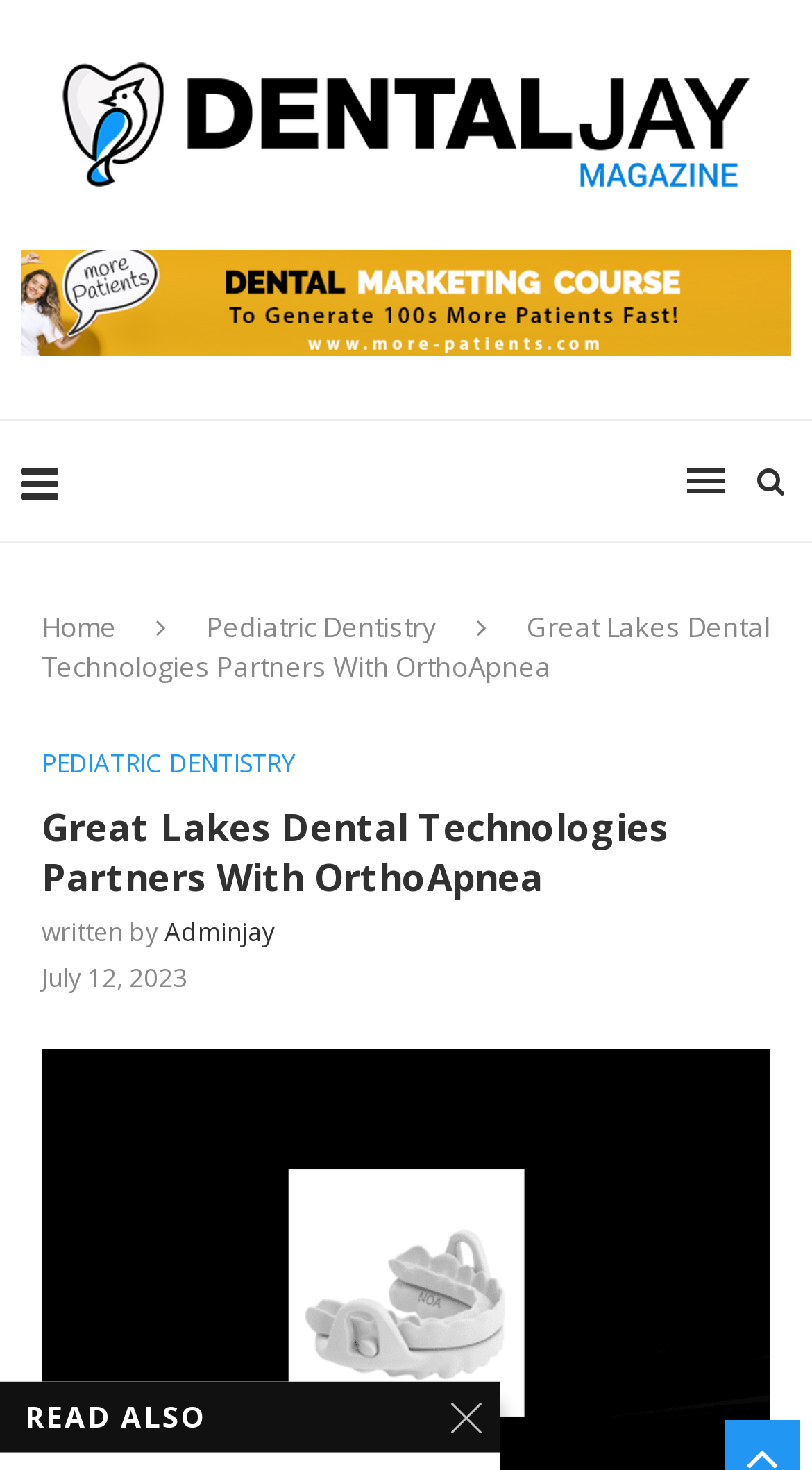What type of dentistry is mentioned?
Using the visual information, respond with a single word or phrase.

Pediatric